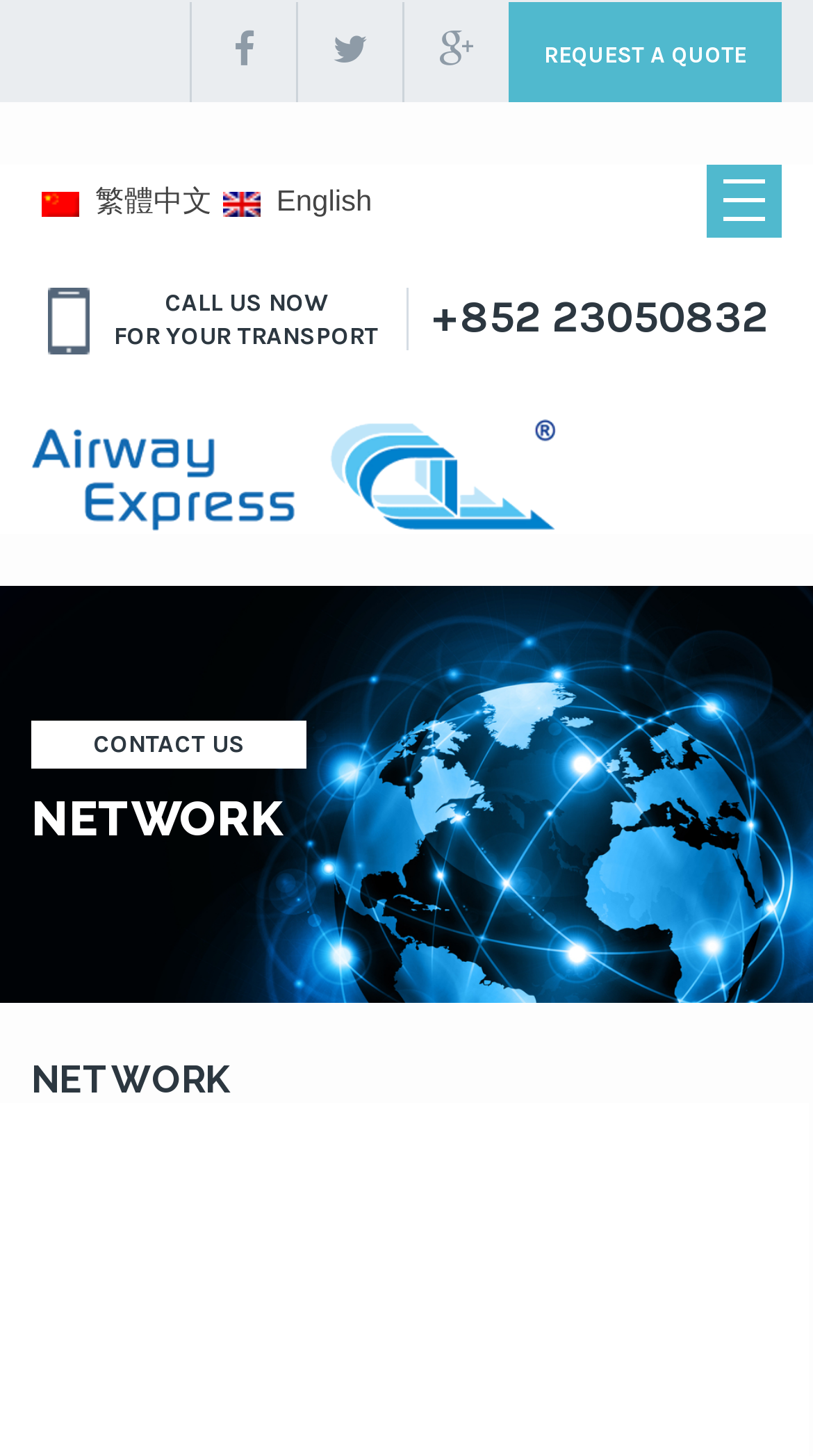Determine the bounding box coordinates for the clickable element required to fulfill the instruction: "View related post 'Is Gold Checking Right for Me?'". Provide the coordinates as four float numbers between 0 and 1, i.e., [left, top, right, bottom].

None